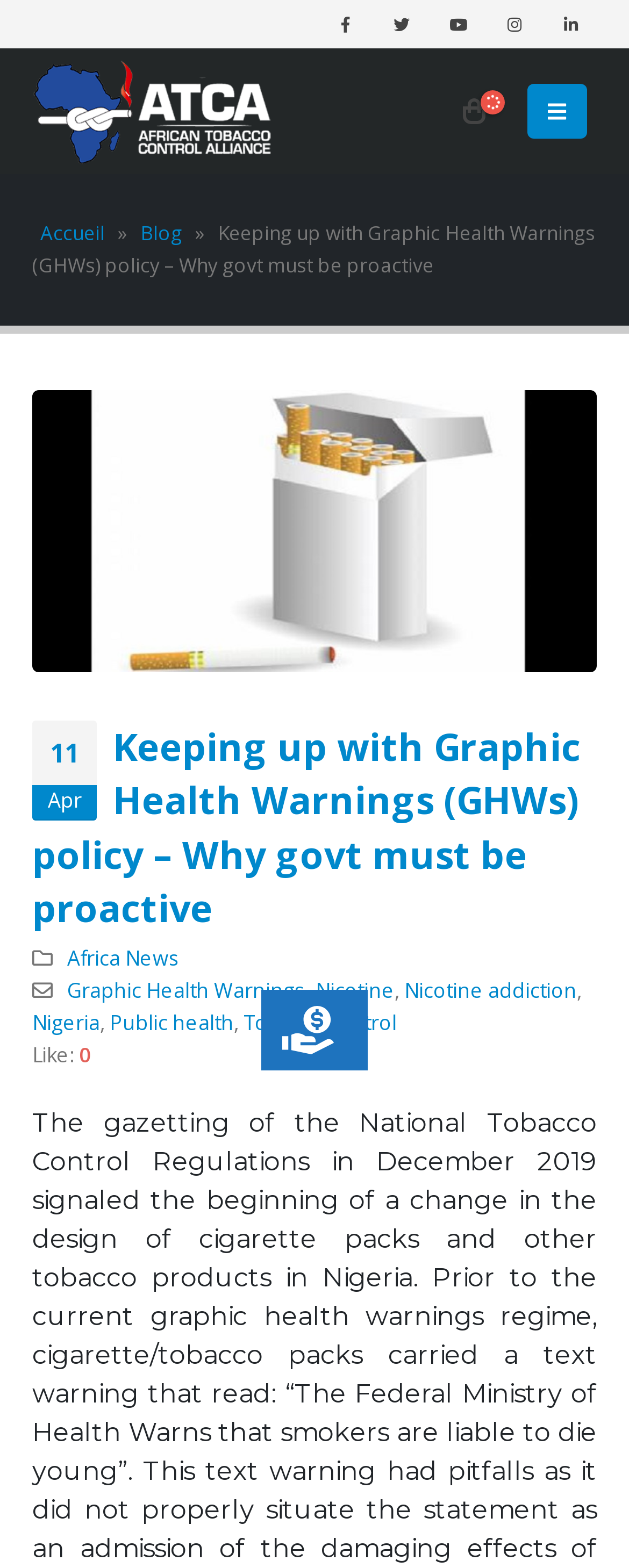Please determine the bounding box of the UI element that matches this description: title="Twitter". The coordinates should be given as (top-left x, top-left y, bottom-right x, bottom-right y), with all values between 0 and 1.

[0.6, 0.0, 0.677, 0.031]